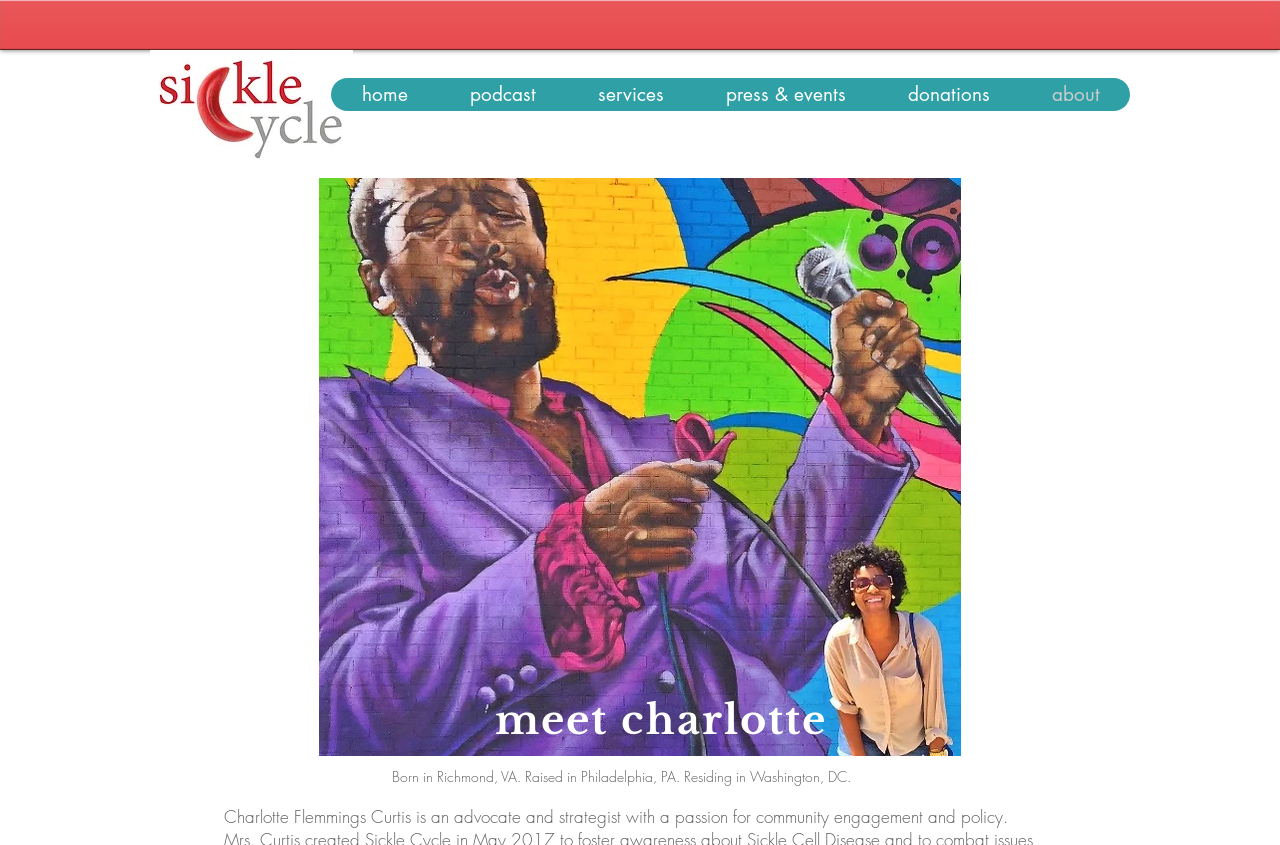Find the bounding box coordinates for the UI element that matches this description: "press & events".

[0.542, 0.092, 0.684, 0.131]